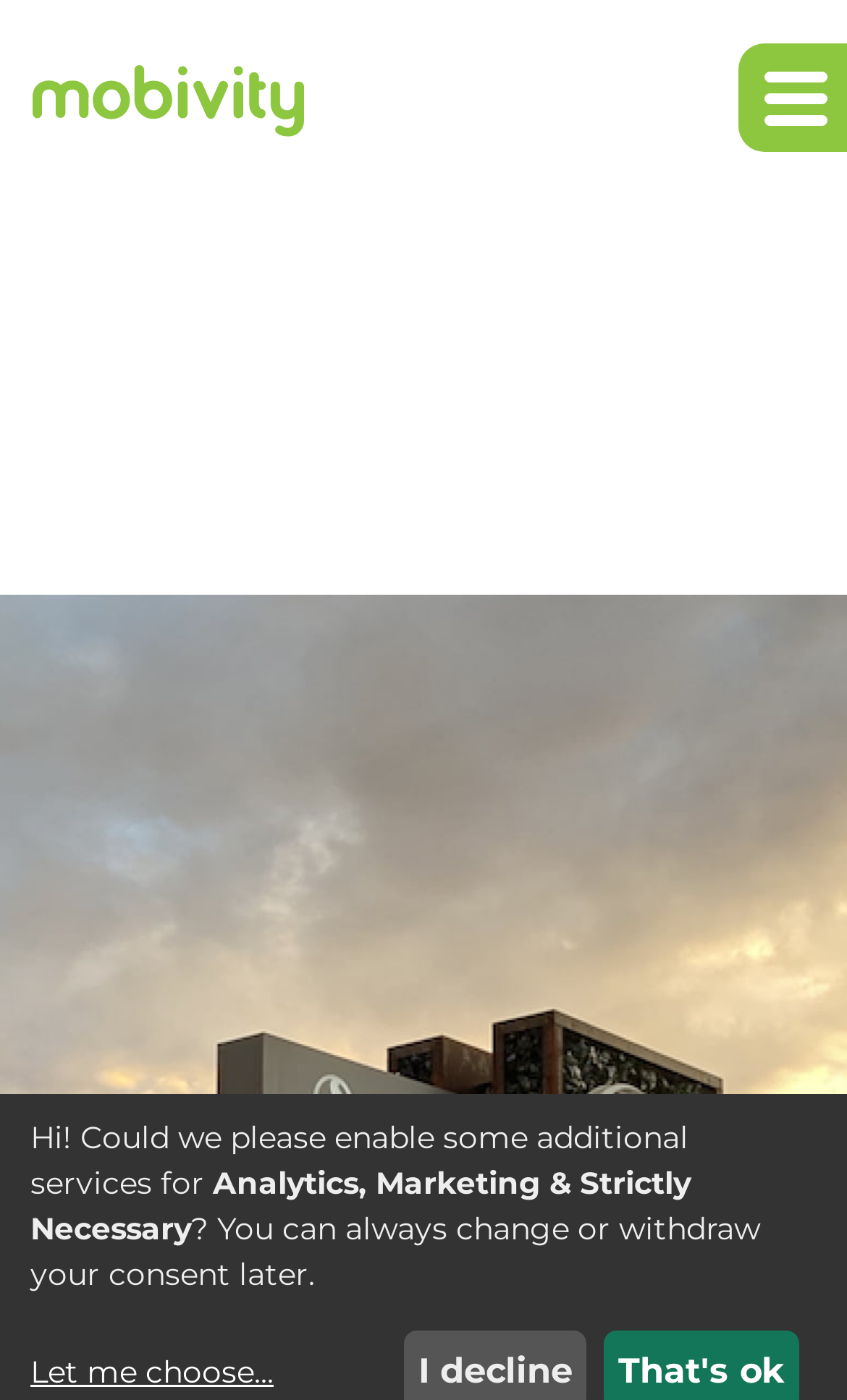Kindly respond to the following question with a single word or a brief phrase: 
Is there a consent request?

Yes